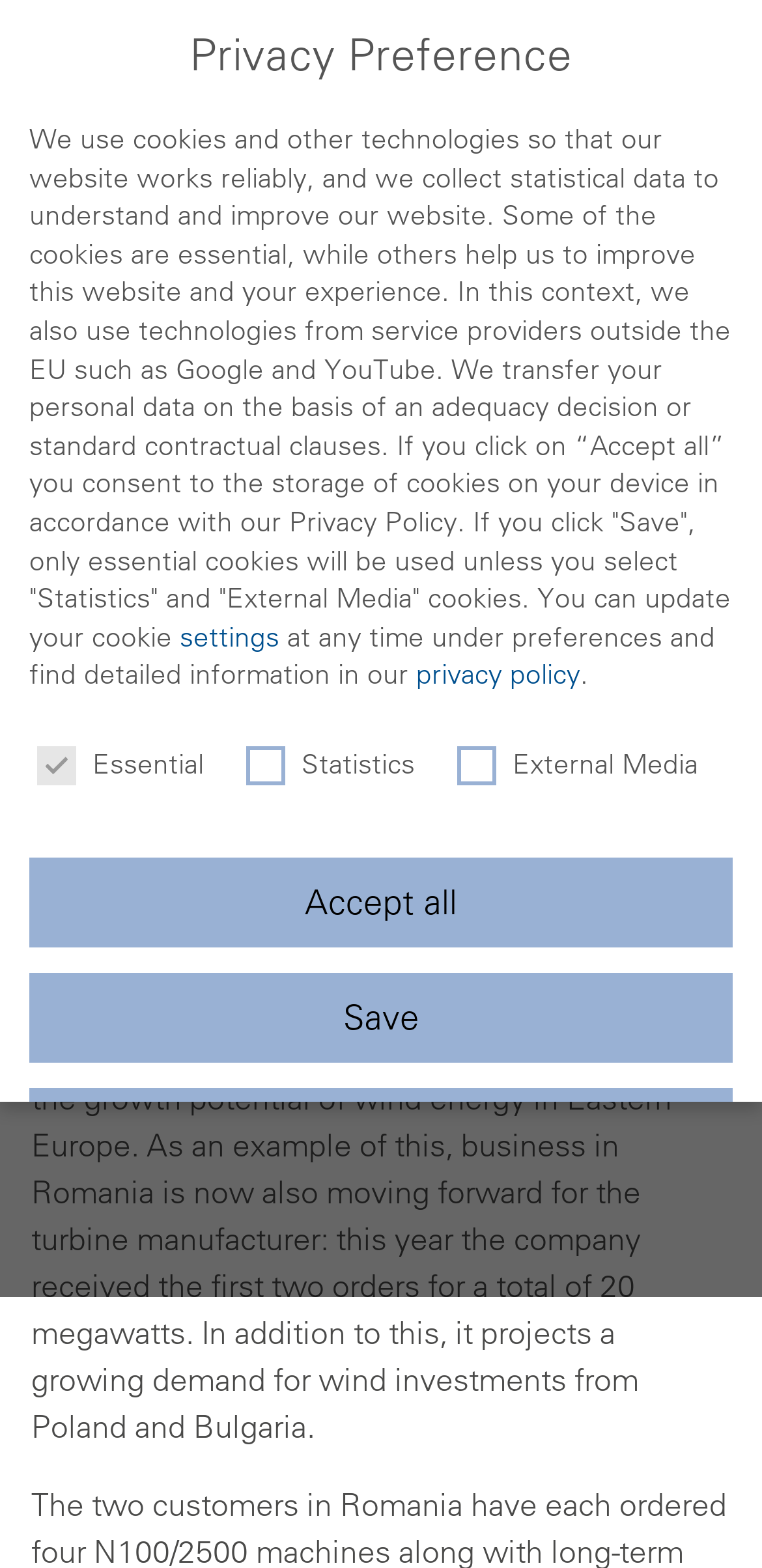Find the bounding box coordinates for the area you need to click to carry out the instruction: "Click the settings link". The coordinates should be four float numbers between 0 and 1, indicated as [left, top, right, bottom].

[0.236, 0.395, 0.367, 0.417]